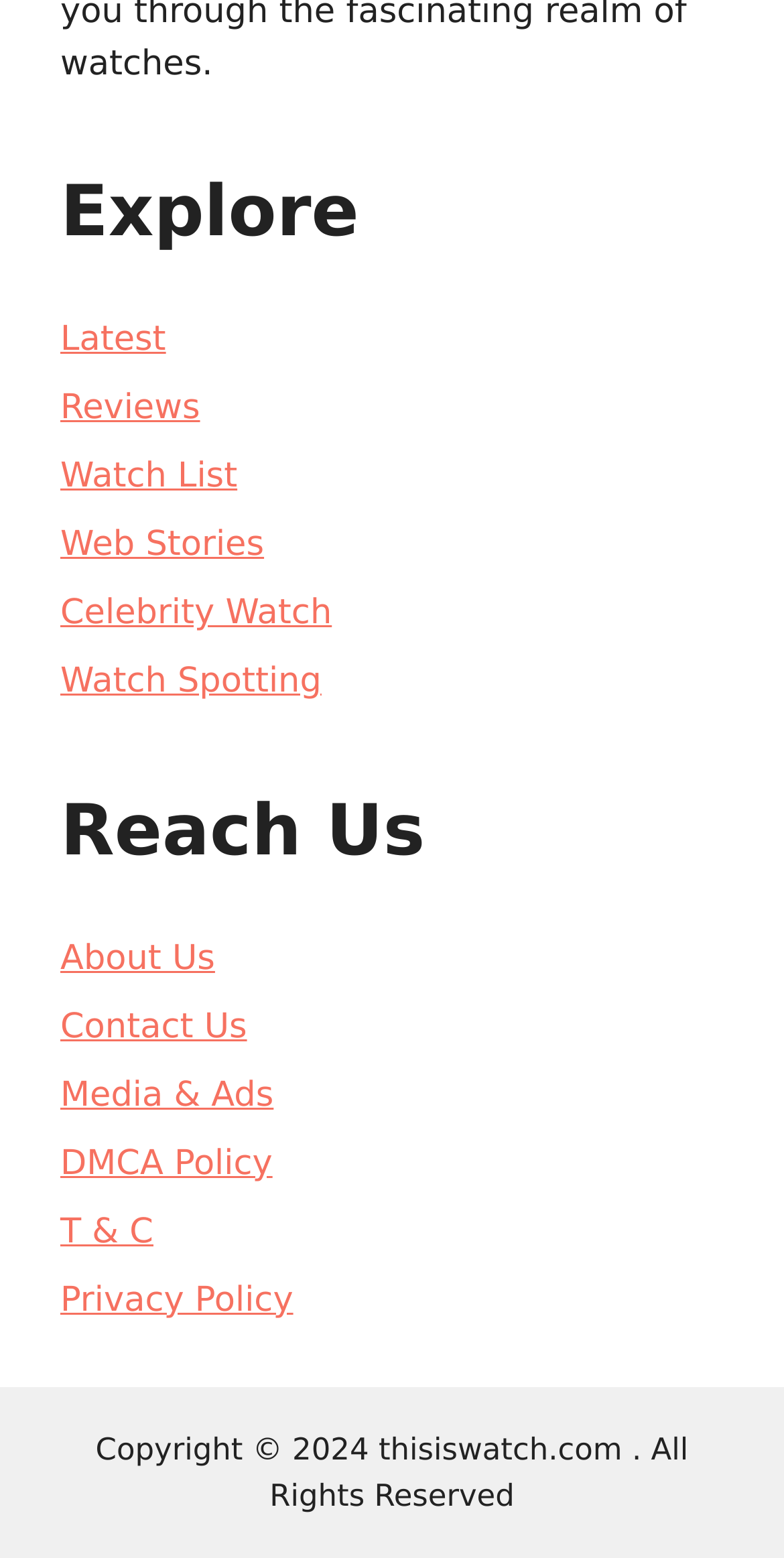Please give the bounding box coordinates of the area that should be clicked to fulfill the following instruction: "Contact Us". The coordinates should be in the format of four float numbers from 0 to 1, i.e., [left, top, right, bottom].

[0.077, 0.646, 0.315, 0.672]